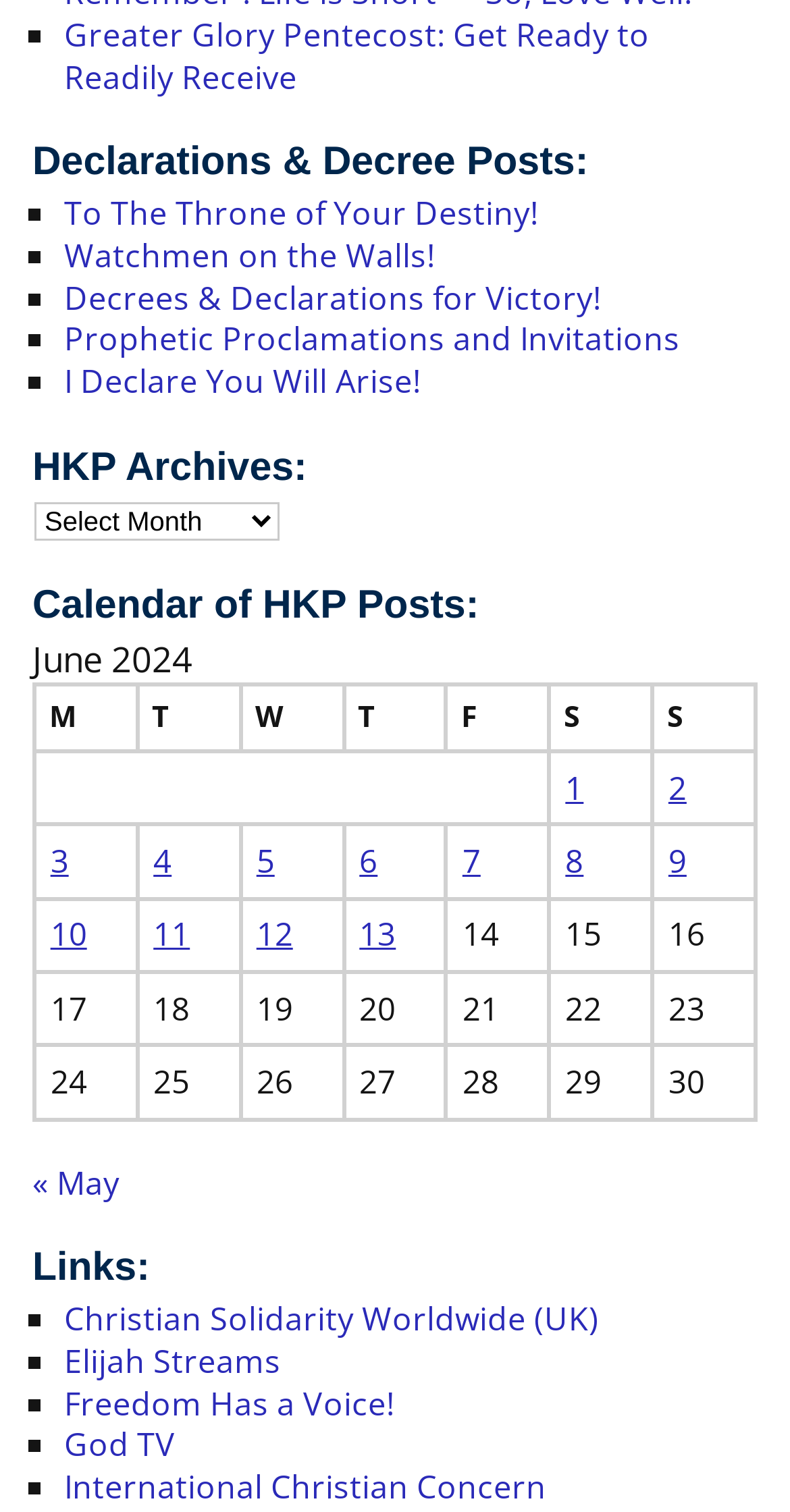Find and indicate the bounding box coordinates of the region you should select to follow the given instruction: "Click on the link 'Greater Glory Pentecost: Get Ready to Readily Receive'".

[0.081, 0.008, 0.822, 0.065]